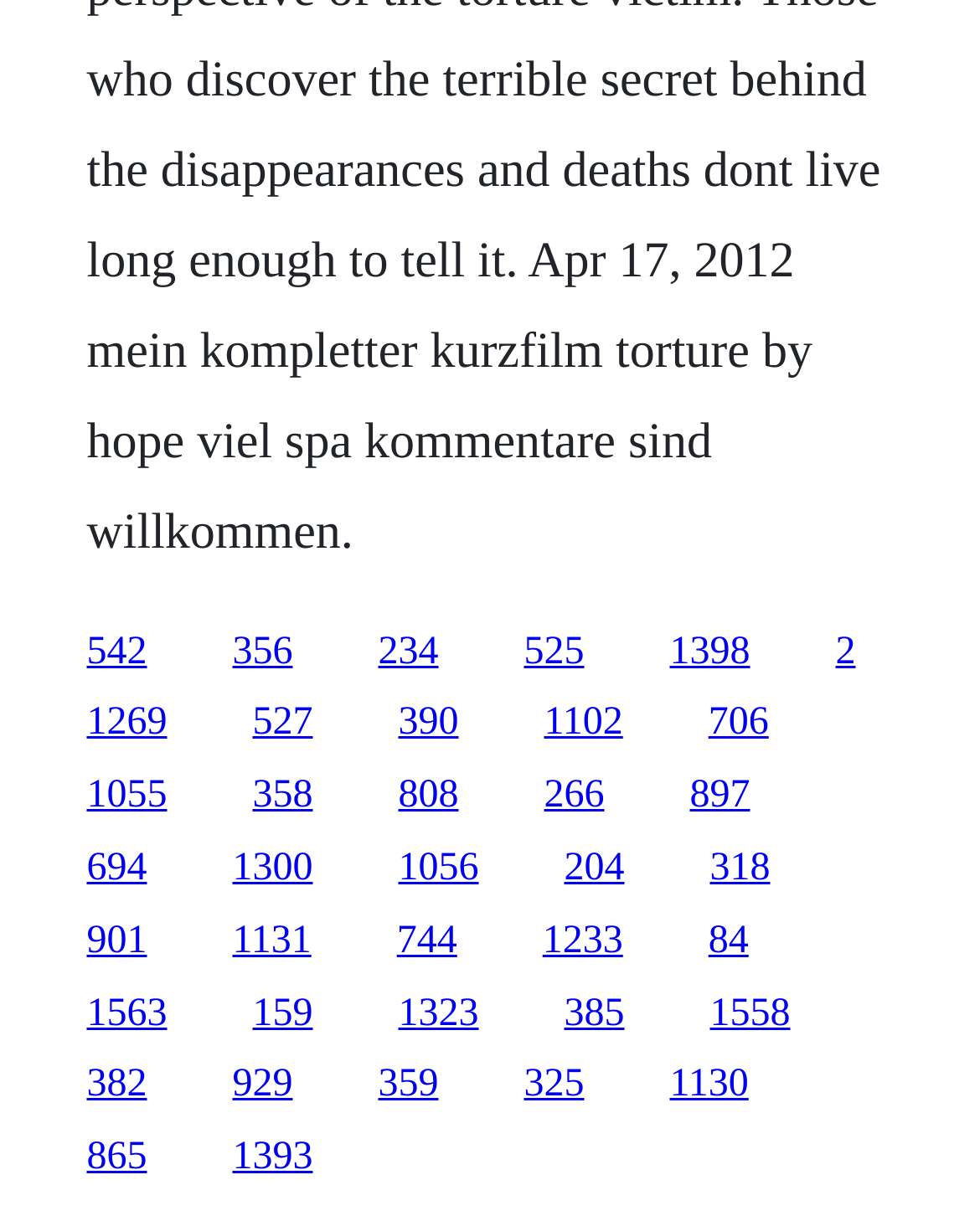Find the bounding box coordinates of the element to click in order to complete the given instruction: "Explore Business."

None